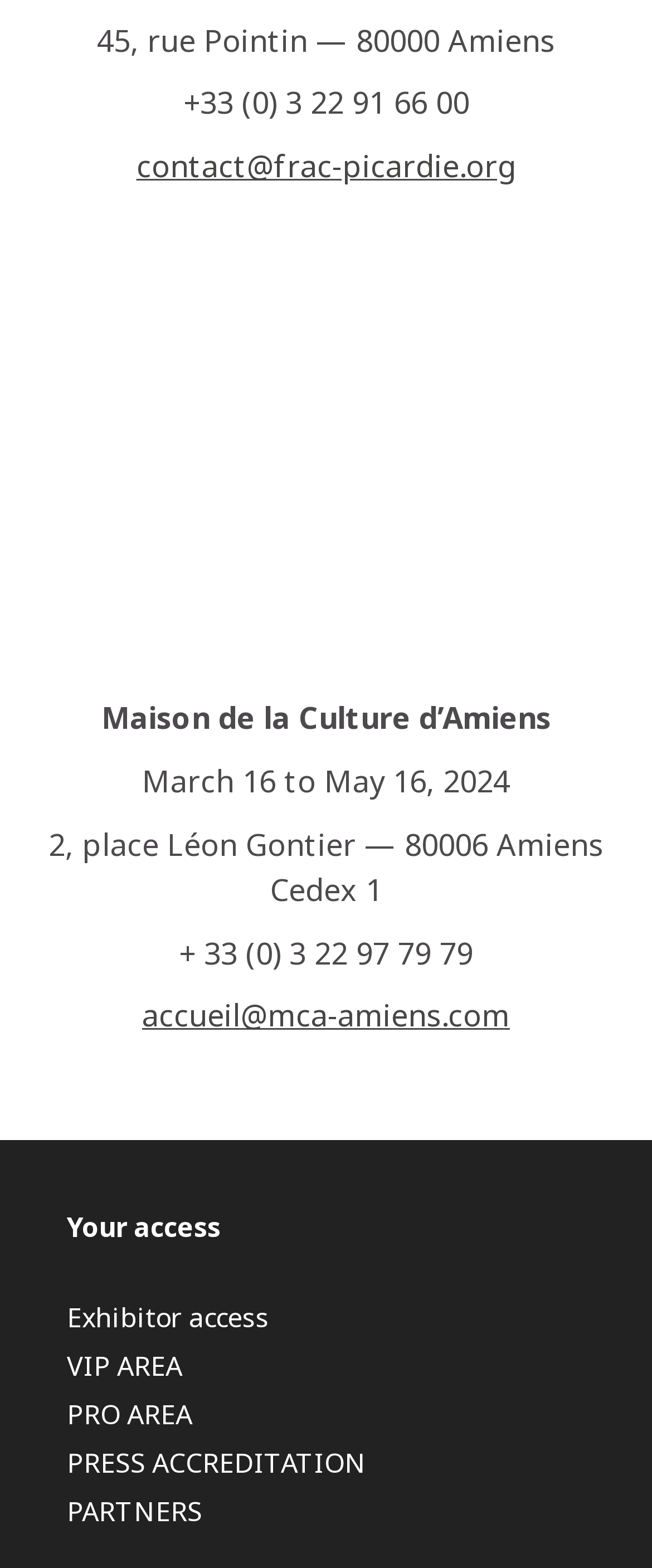Find the bounding box coordinates of the clickable region needed to perform the following instruction: "visit the contact page". The coordinates should be provided as four float numbers between 0 and 1, i.e., [left, top, right, bottom].

[0.209, 0.093, 0.791, 0.119]